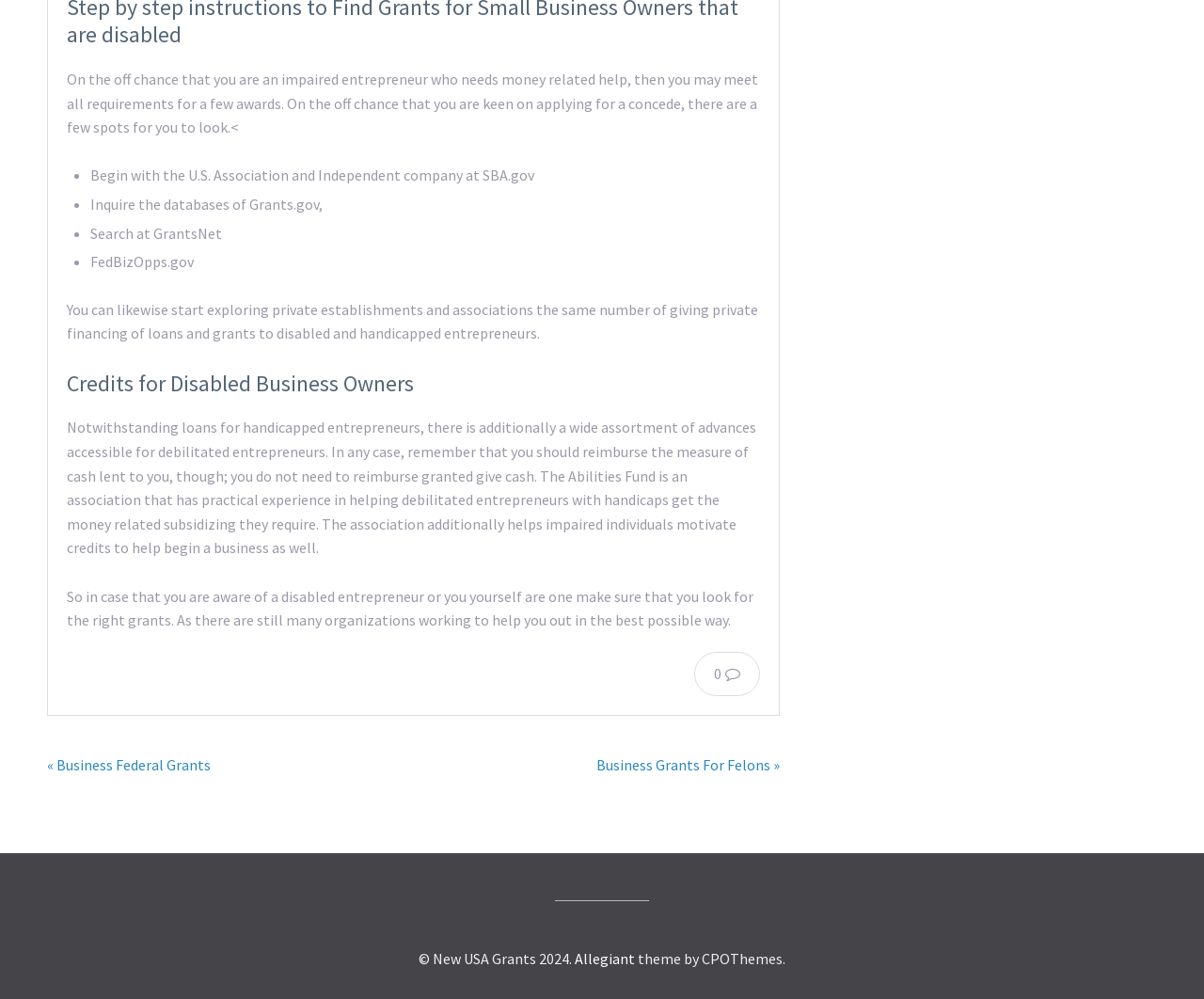Please provide a comprehensive response to the question based on the details in the image: How many options are provided for searching grants?

The webpage lists four options for searching grants, which are the U.S. Association and Independent Business at SBA.gov, Grants.gov, GrantsNet, and FedBizOpps.gov.